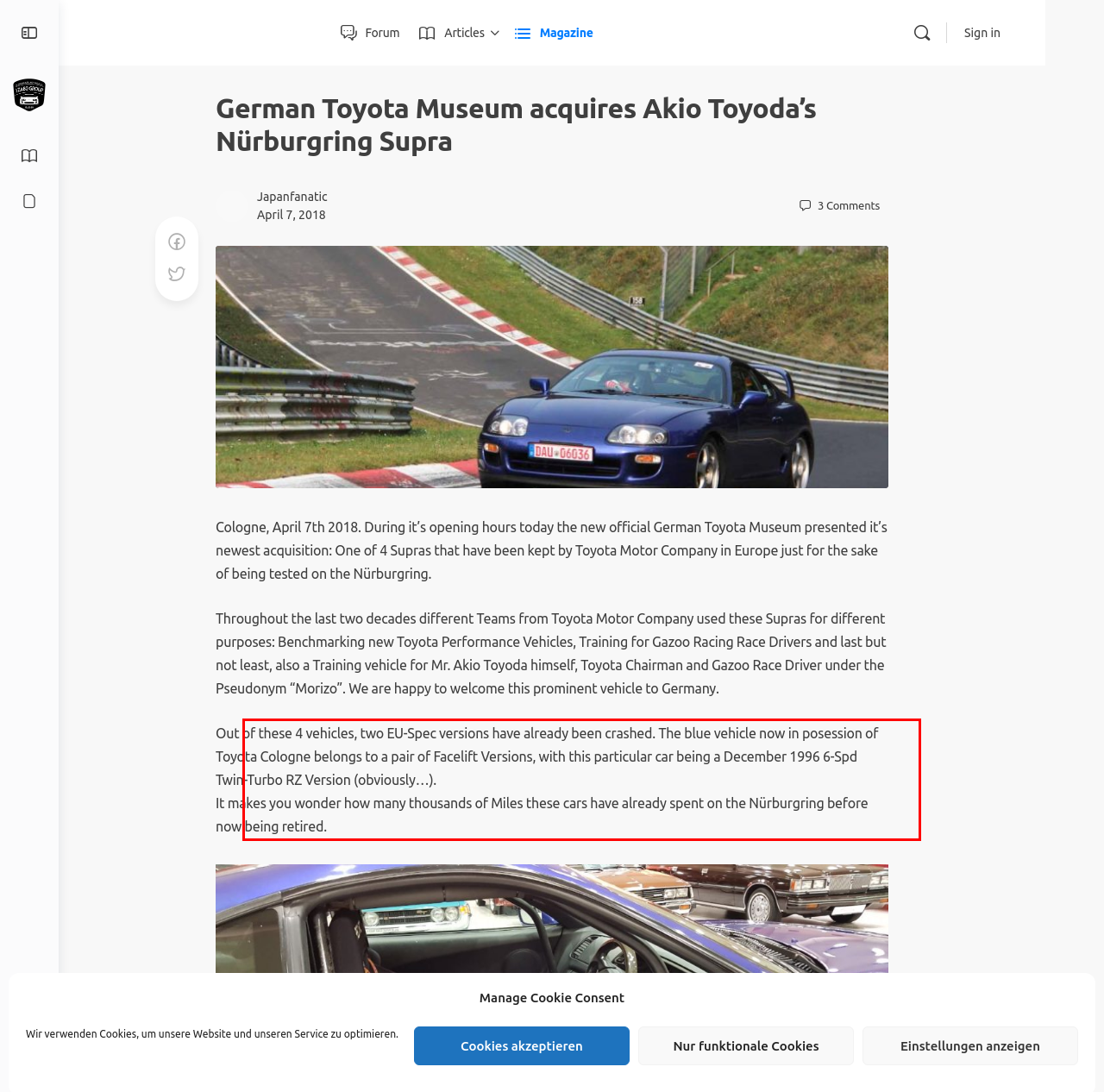Please take the screenshot of the webpage, find the red bounding box, and generate the text content that is within this red bounding box.

Out of these 4 vehicles, two EU-Spec versions have already been crashed. The blue vehicle now in posession of Toyota Cologne belongs to a pair of Facelift Versions, with this particular car being a December 1996 6-Spd Twin-Turbo RZ Version (obviously…). It makes you wonder how many thousands of Miles these cars have already spent on the Nürburgring before now being retired.